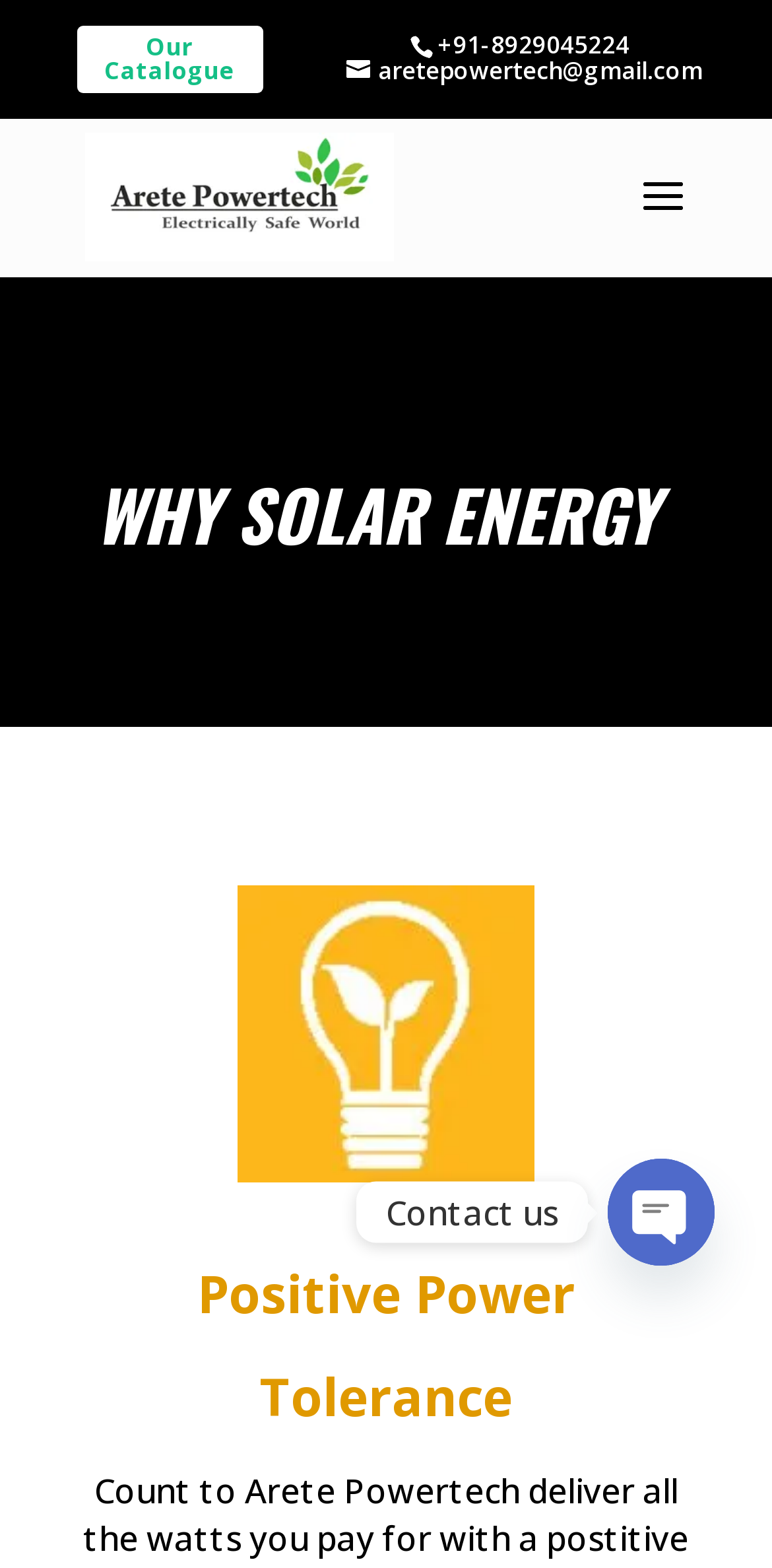What is the company name?
Refer to the image and provide a detailed answer to the question.

I found the company name by looking at the link element with the bounding box coordinates [0.11, 0.112, 0.51, 0.136] which contains the company name Arete Power Tech, and it is also accompanied by an image with the same name.